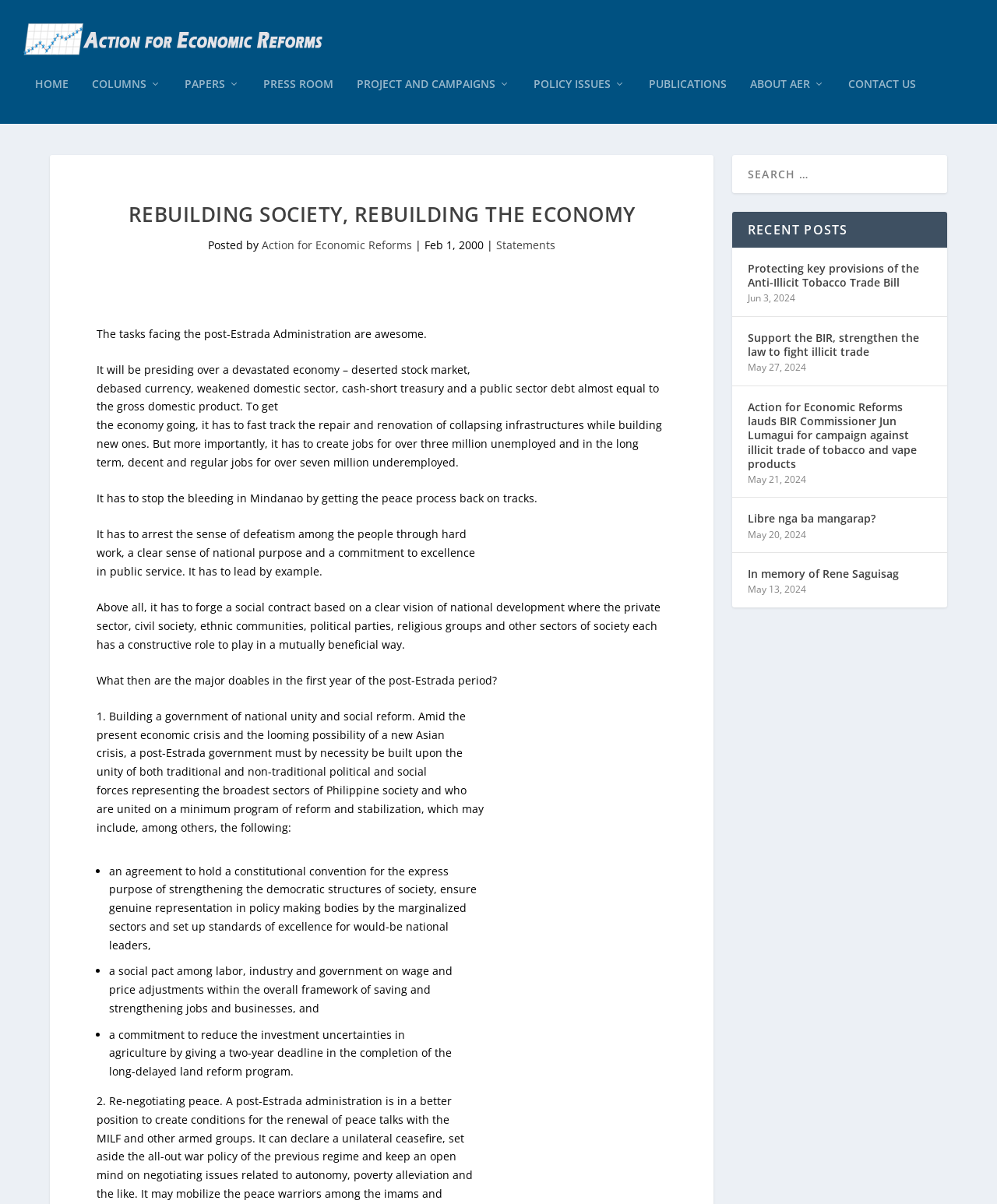Identify the bounding box for the described UI element. Provide the coordinates in (top-left x, top-left y, bottom-right x, bottom-right y) format with values ranging from 0 to 1: Find a Doctor

None